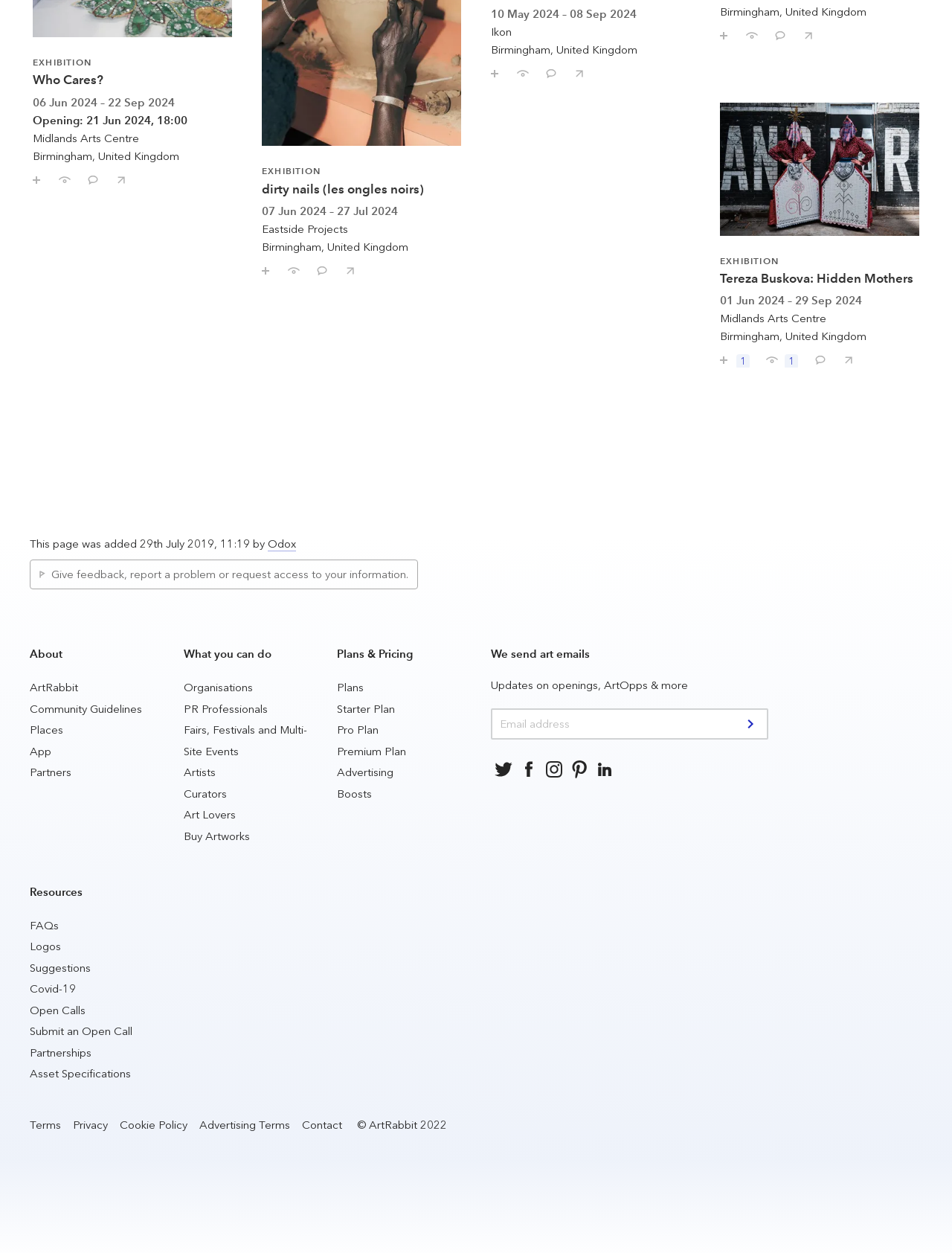Using the given element description, provide the bounding box coordinates (top-left x, top-left y, bottom-right x, bottom-right y) for the corresponding UI element in the screenshot: Fairs, Festivals and Multi-Site Events

[0.193, 0.577, 0.322, 0.605]